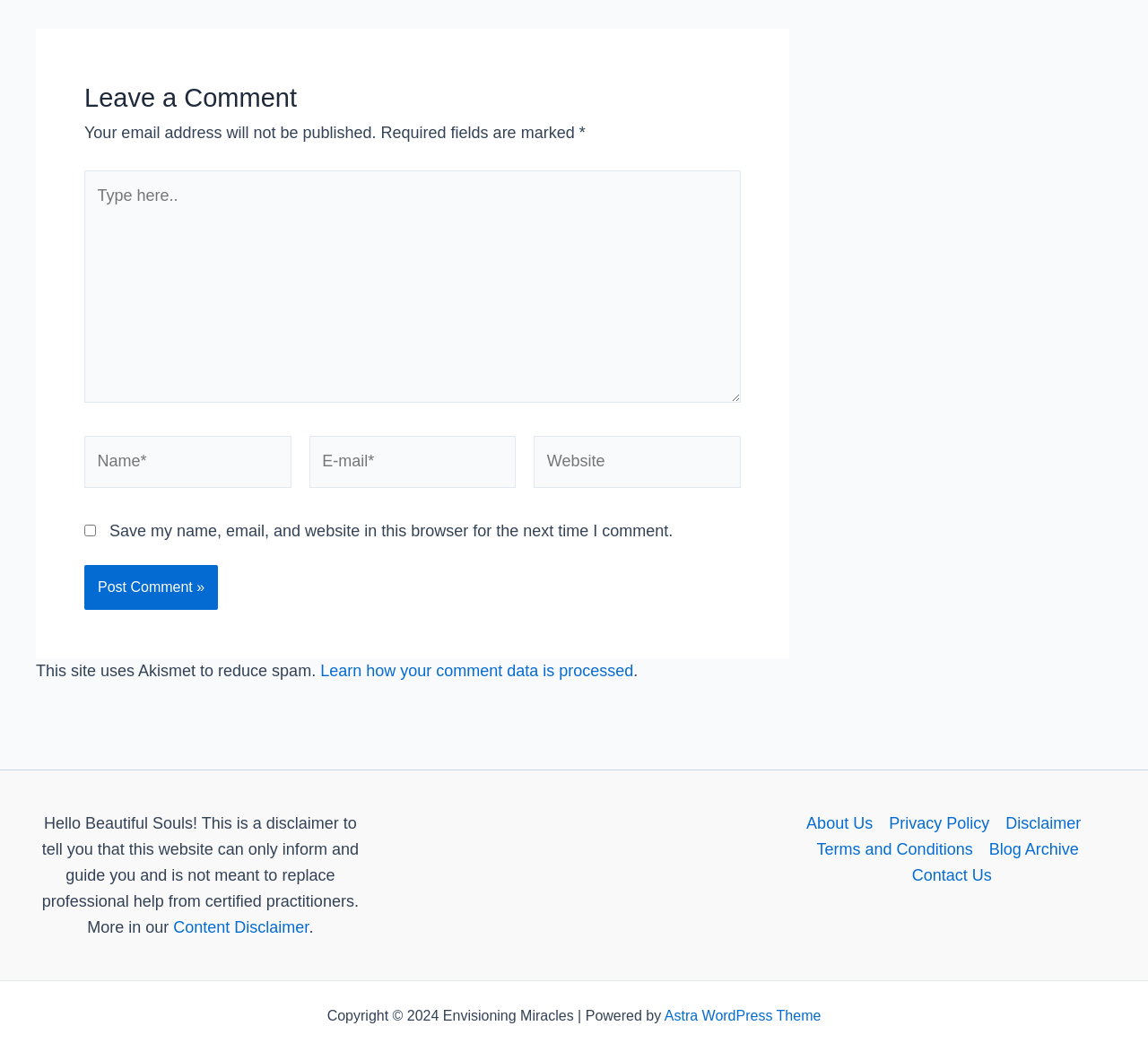Refer to the image and provide a thorough answer to this question:
What is the disclaimer about?

The disclaimer mentions that the website is not meant to replace professional help from certified practitioners, indicating that it is a warning about the limitations of the website's guidance.